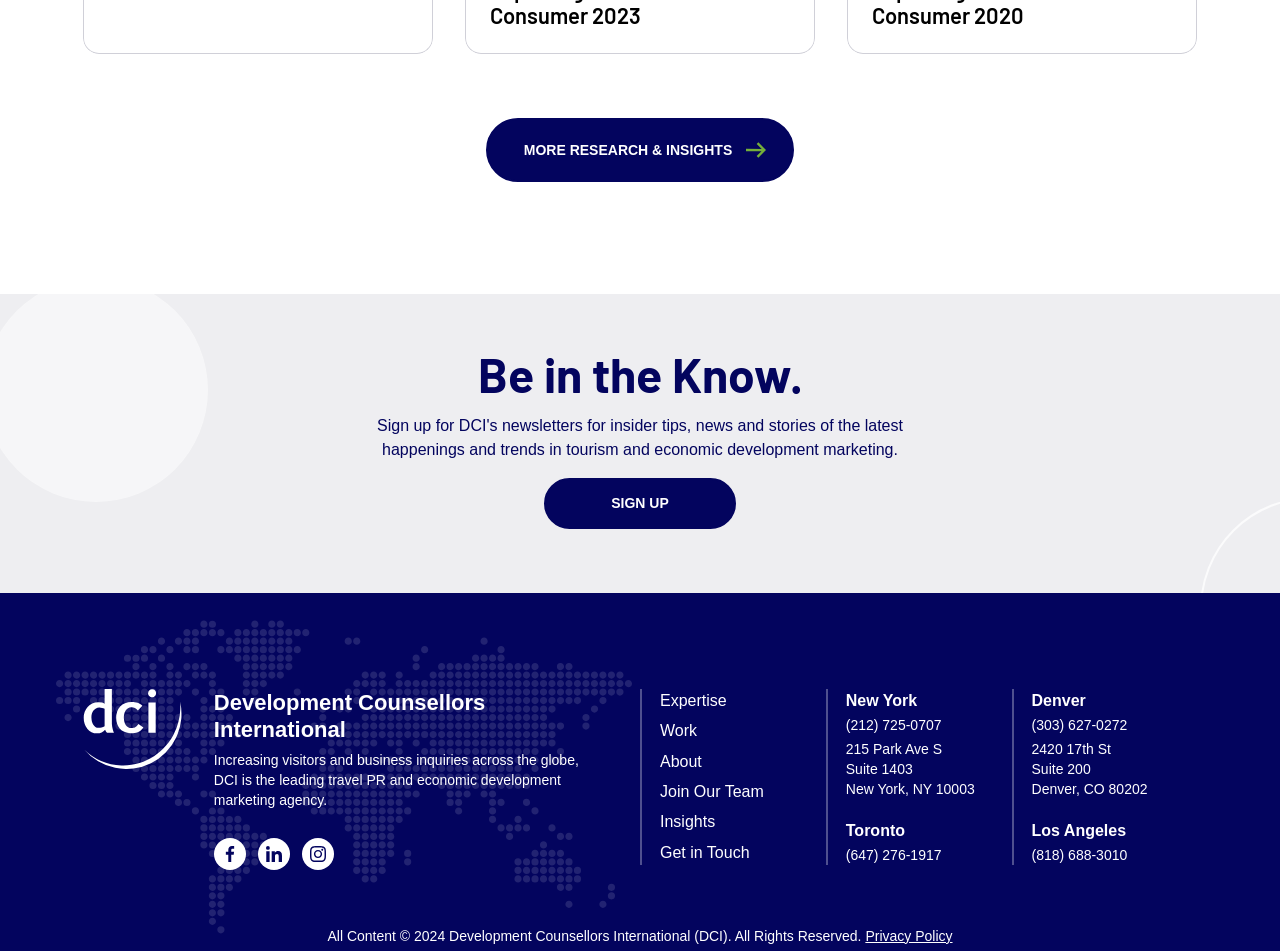Indicate the bounding box coordinates of the clickable region to achieve the following instruction: "Click on the 'SIGN UP' button."

[0.425, 0.502, 0.575, 0.556]